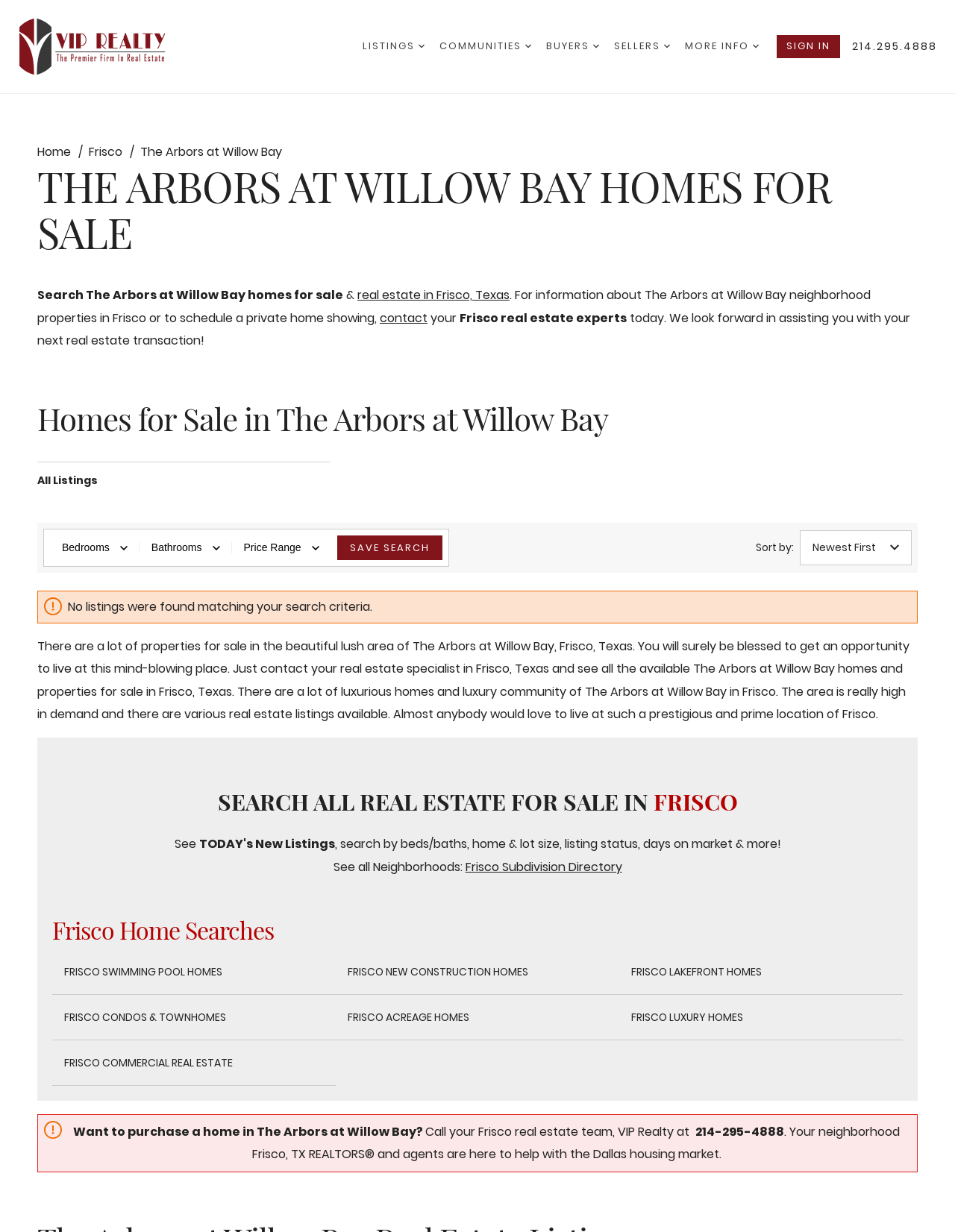Determine the bounding box coordinates of the clickable region to execute the instruction: "Sort by Newest First". The coordinates should be four float numbers between 0 and 1, denoted as [left, top, right, bottom].

[0.838, 0.43, 0.955, 0.459]